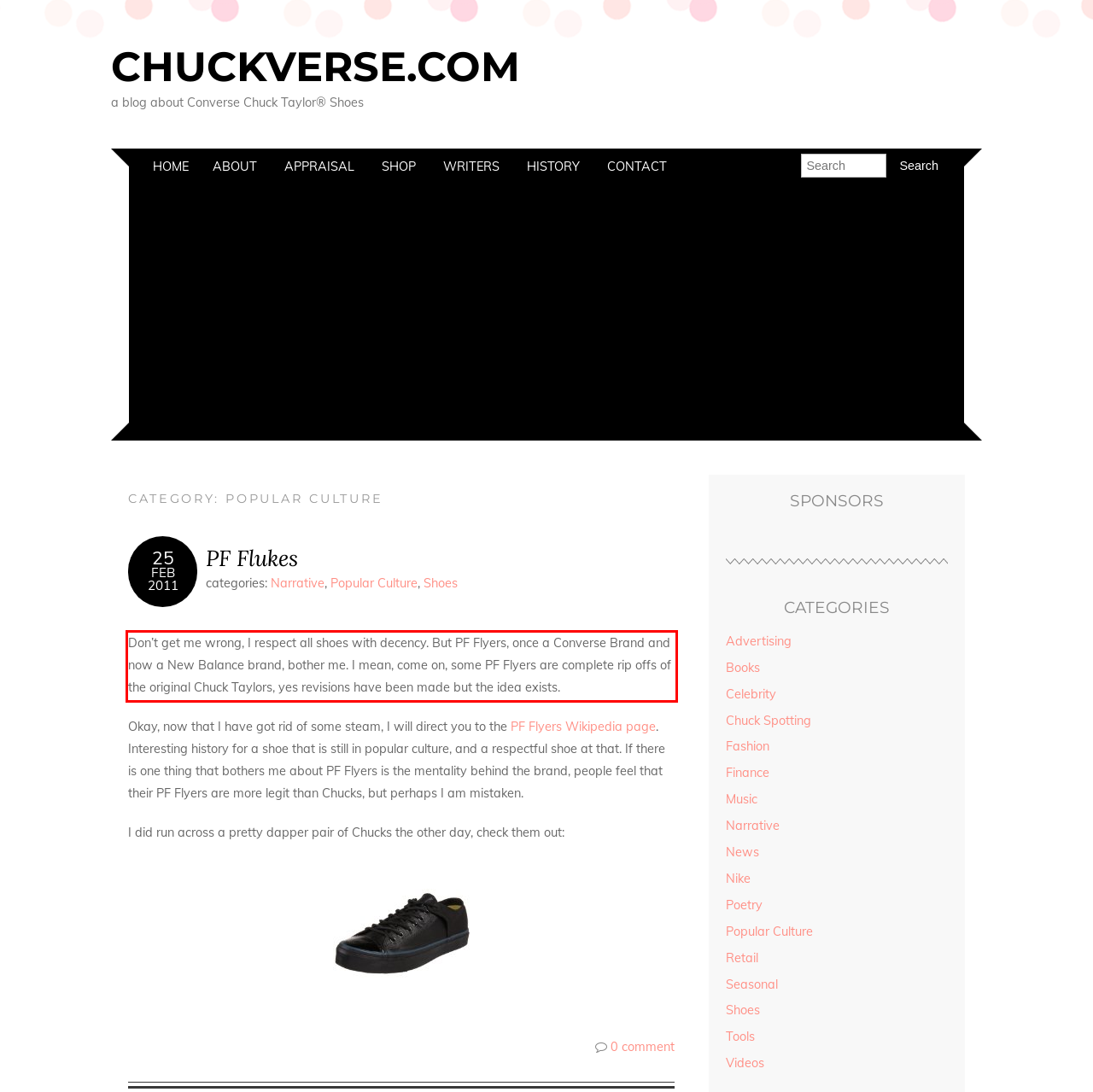Given the screenshot of a webpage, identify the red rectangle bounding box and recognize the text content inside it, generating the extracted text.

Don’t get me wrong, I respect all shoes with decency. But PF Flyers, once a Converse Brand and now a New Balance brand, bother me. I mean, come on, some PF Flyers are complete rip offs of the original Chuck Taylors, yes revisions have been made but the idea exists.